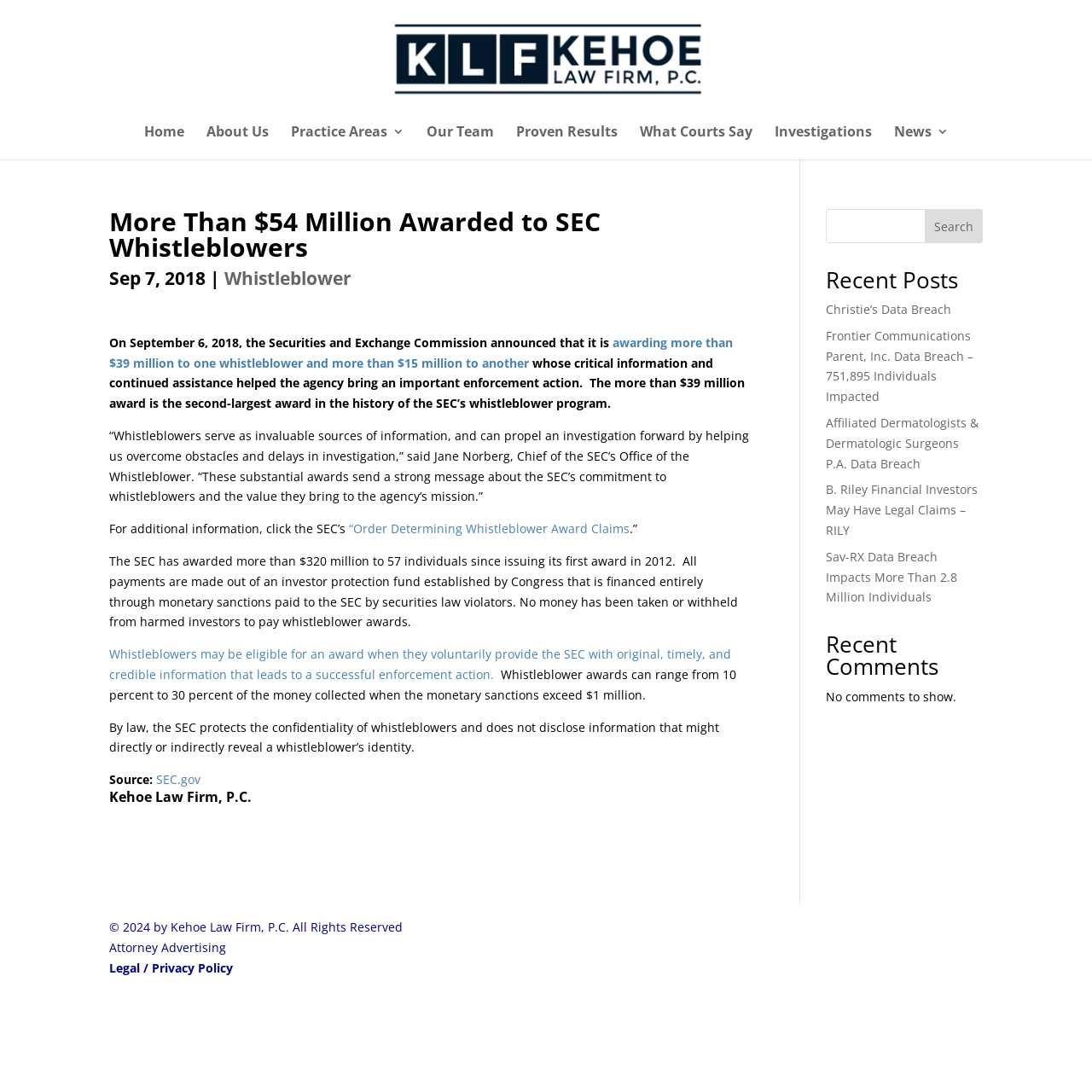Give a full account of the webpage's elements and their arrangement.

This webpage is about Kehoe Law Firm, a law firm that handles whistleblower cases. At the top of the page, there is a logo and a navigation menu with links to "Home", "About Us", "Our Team", "Proven Results", "What Courts Say", "Investigations", and "News". 

Below the navigation menu, there is a main article with a heading "More Than $54 Million Awarded to SEC Whistleblowers". The article discusses a news story about the Securities and Exchange Commission (SEC) awarding more than $54 million to whistleblowers. The article provides details about the award, including the amount awarded to each whistleblower and the importance of whistleblowers in helping the SEC with enforcement actions.

To the right of the main article, there is a search bar with a search button. Below the search bar, there are headings for "Recent Posts" and "Recent Comments". Under "Recent Posts", there are links to several news articles about data breaches and legal claims. Under "Recent Comments", there is a message stating that there are no comments to show.

At the bottom of the page, there is a footer section with copyright information, a statement about attorney advertising, and a link to a legal/privacy policy page.